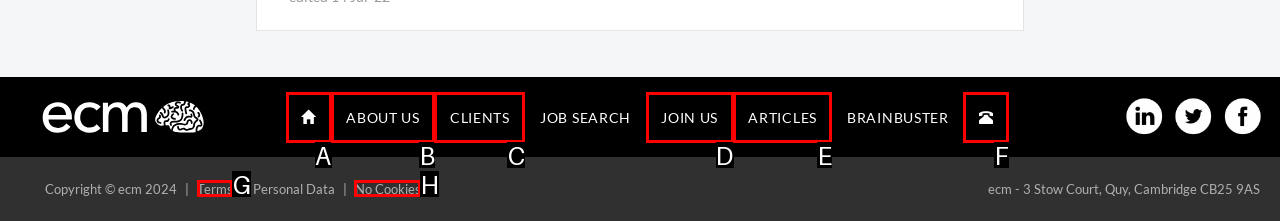From the options shown in the screenshot, tell me which lettered element I need to click to complete the task: view terms.

G